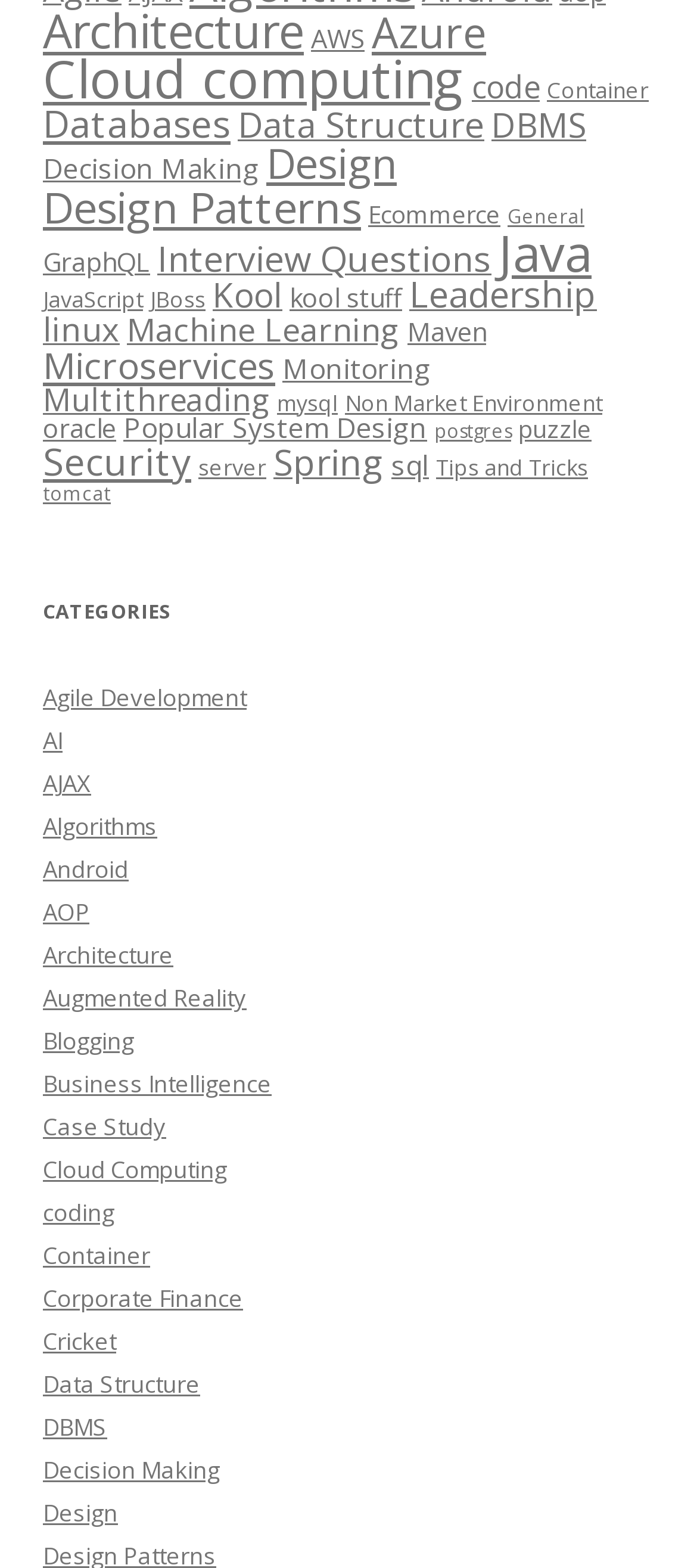Please specify the bounding box coordinates of the clickable region to carry out the following instruction: "Click on the link to view AWS related items". The coordinates should be four float numbers between 0 and 1, in the format [left, top, right, bottom].

[0.446, 0.012, 0.523, 0.035]